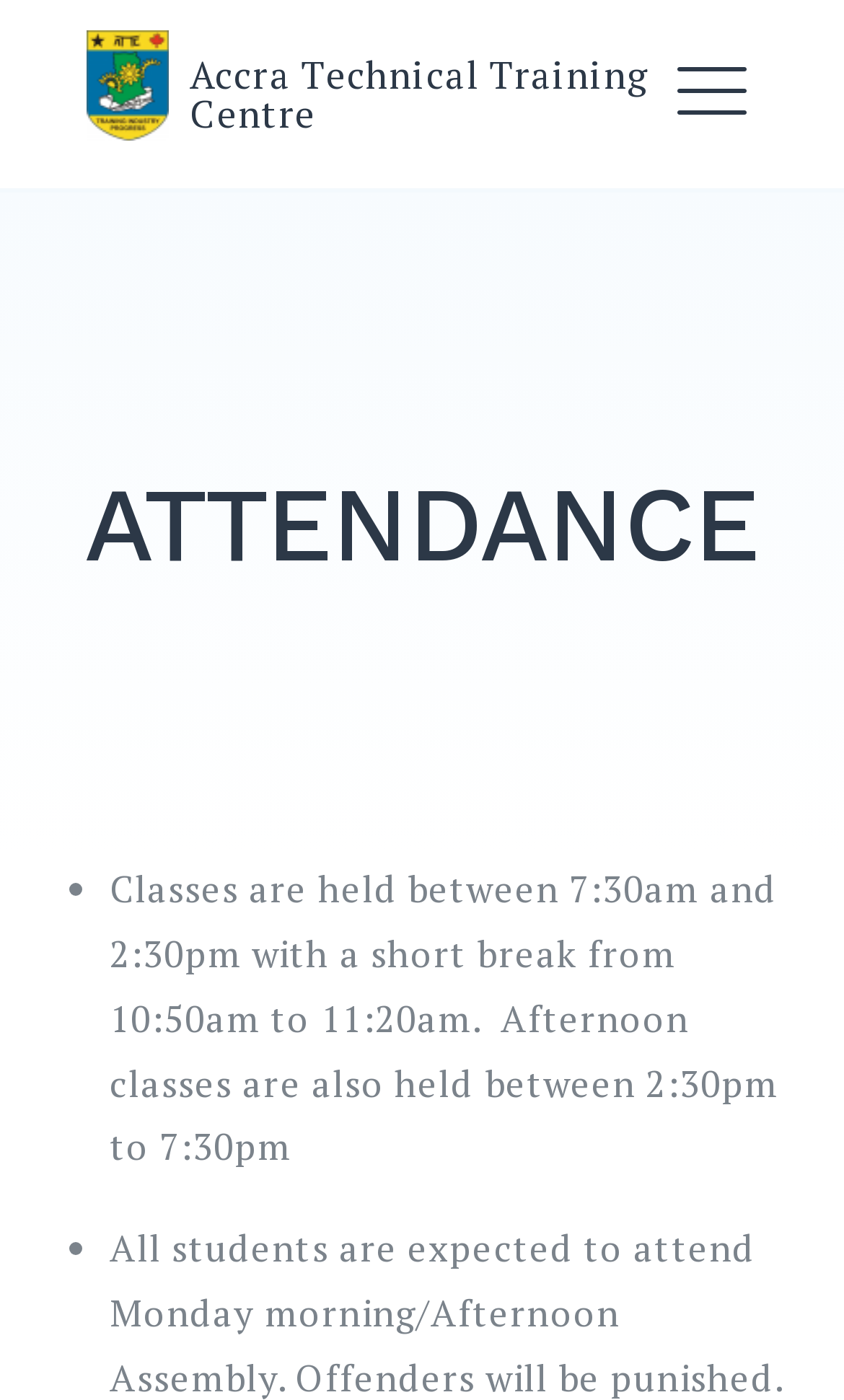What is the time range for afternoon classes?
Look at the image and provide a detailed response to the question.

I found the text 'Afternoon classes are also held between 2:30pm to 7:30pm' in the webpage content, which indicates the time range for afternoon classes.